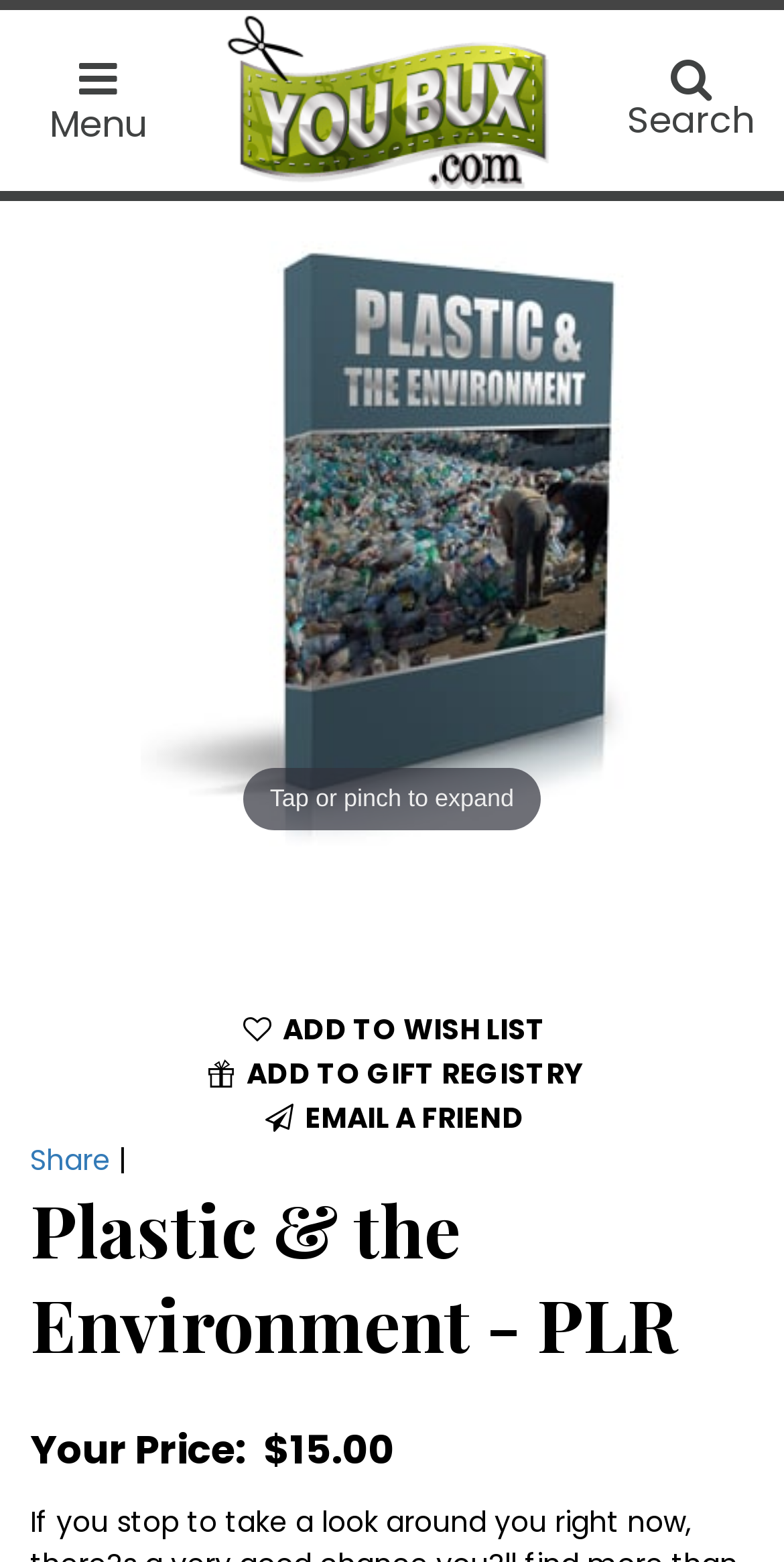Please locate the UI element described by "Search Search" and provide its bounding box coordinates.

[0.8, 0.036, 0.962, 0.089]